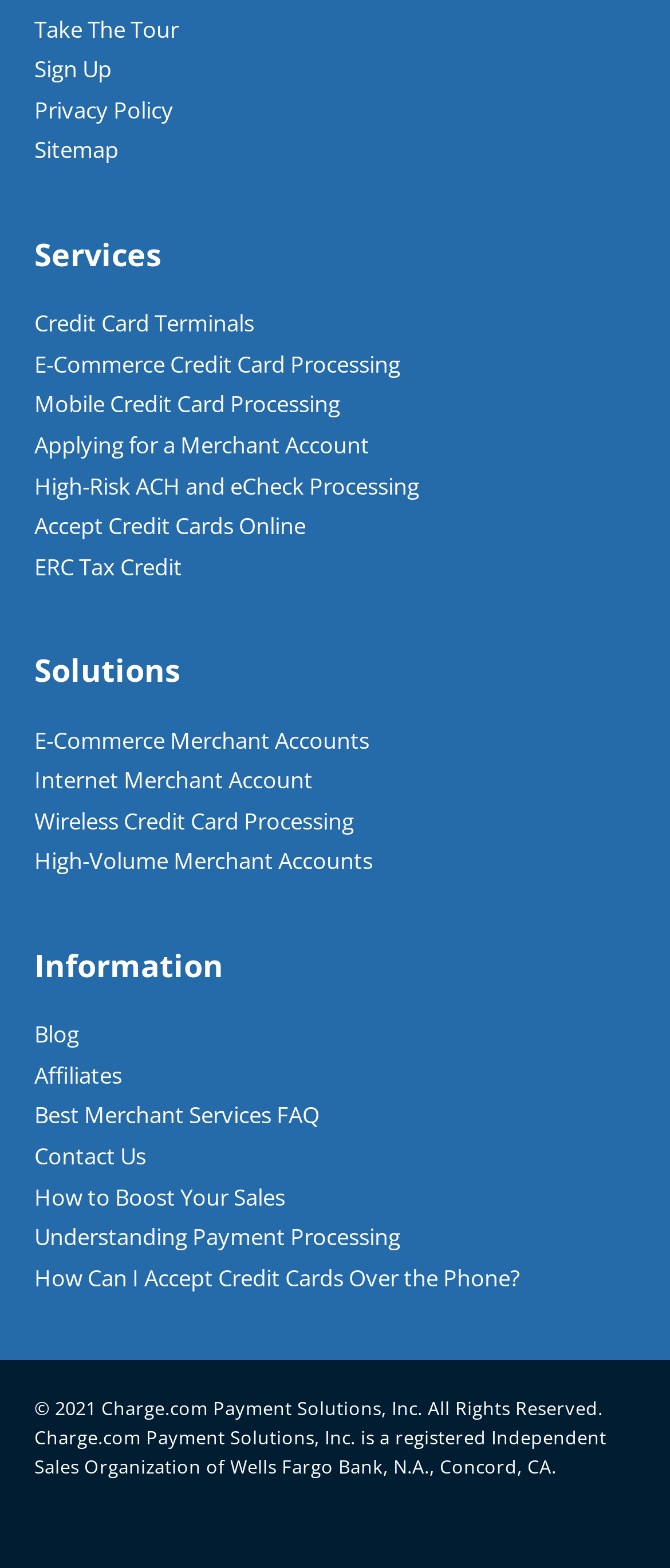Find the bounding box coordinates of the clickable region needed to perform the following instruction: "Follow on Facebook". The coordinates should be provided as four float numbers between 0 and 1, i.e., [left, top, right, bottom].

[0.453, 0.98, 0.468, 0.998]